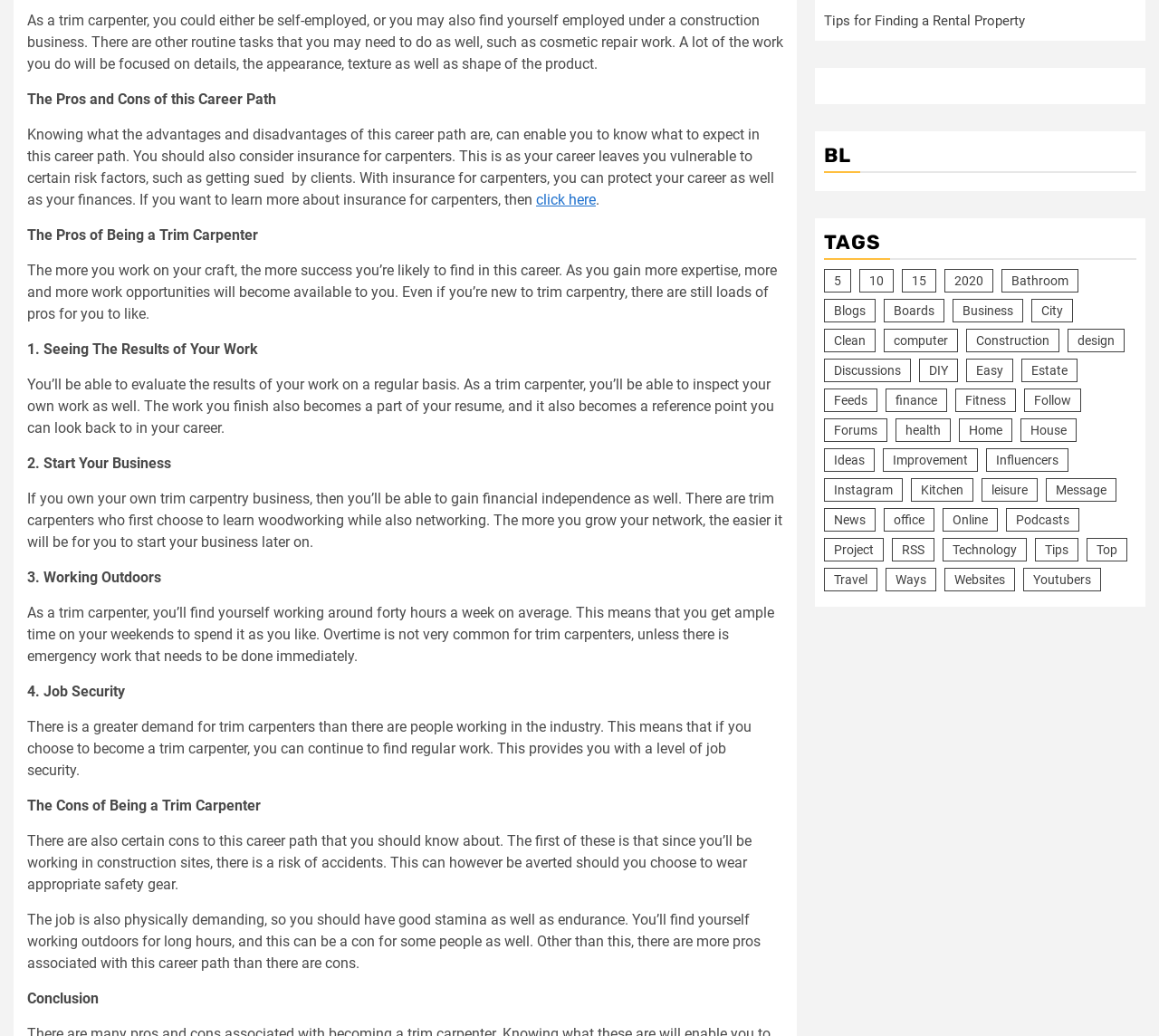Locate the bounding box coordinates of the element that needs to be clicked to carry out the instruction: "Subscribe to the blog via email". The coordinates should be given as four float numbers ranging from 0 to 1, i.e., [left, top, right, bottom].

None